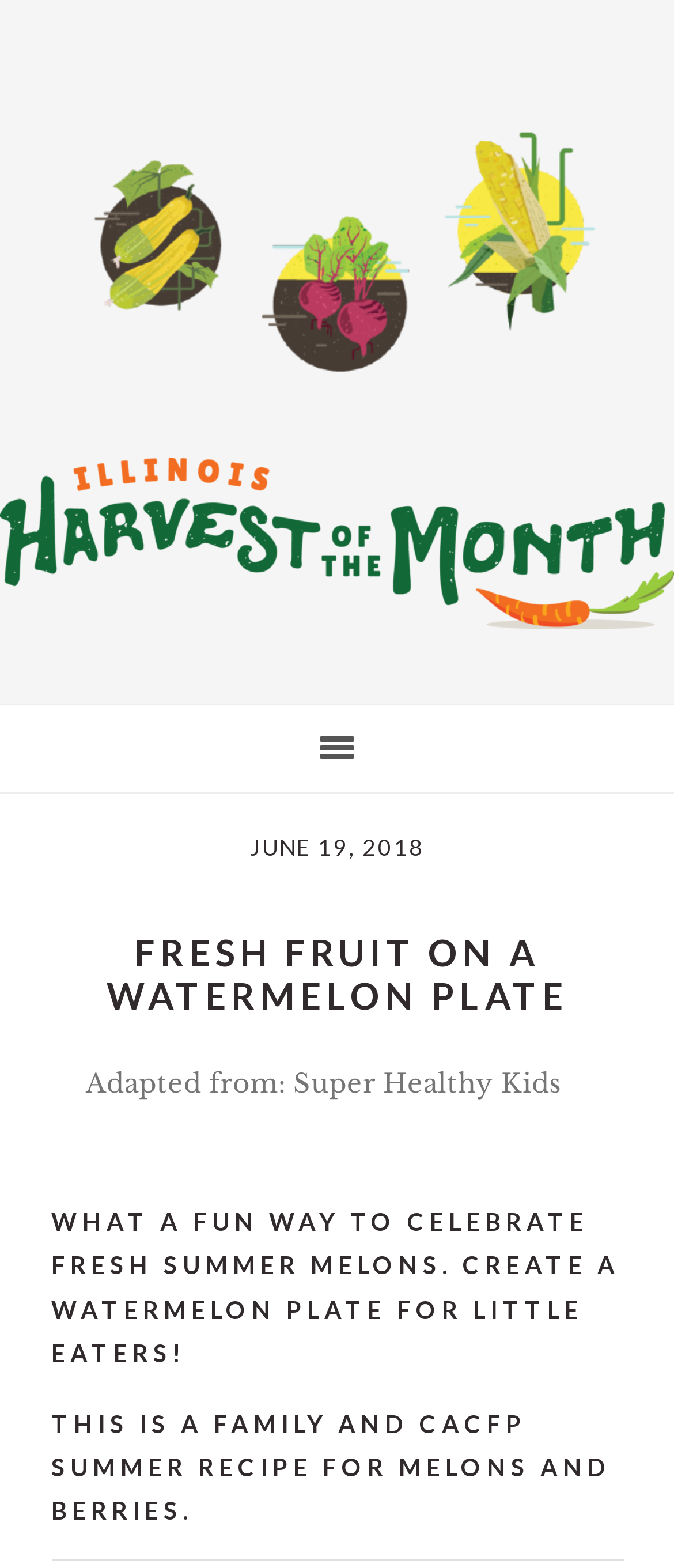Using the provided element description: "Illinois Harvest of the Month", determine the bounding box coordinates of the corresponding UI element in the screenshot.

[0.115, 0.083, 0.885, 0.248]